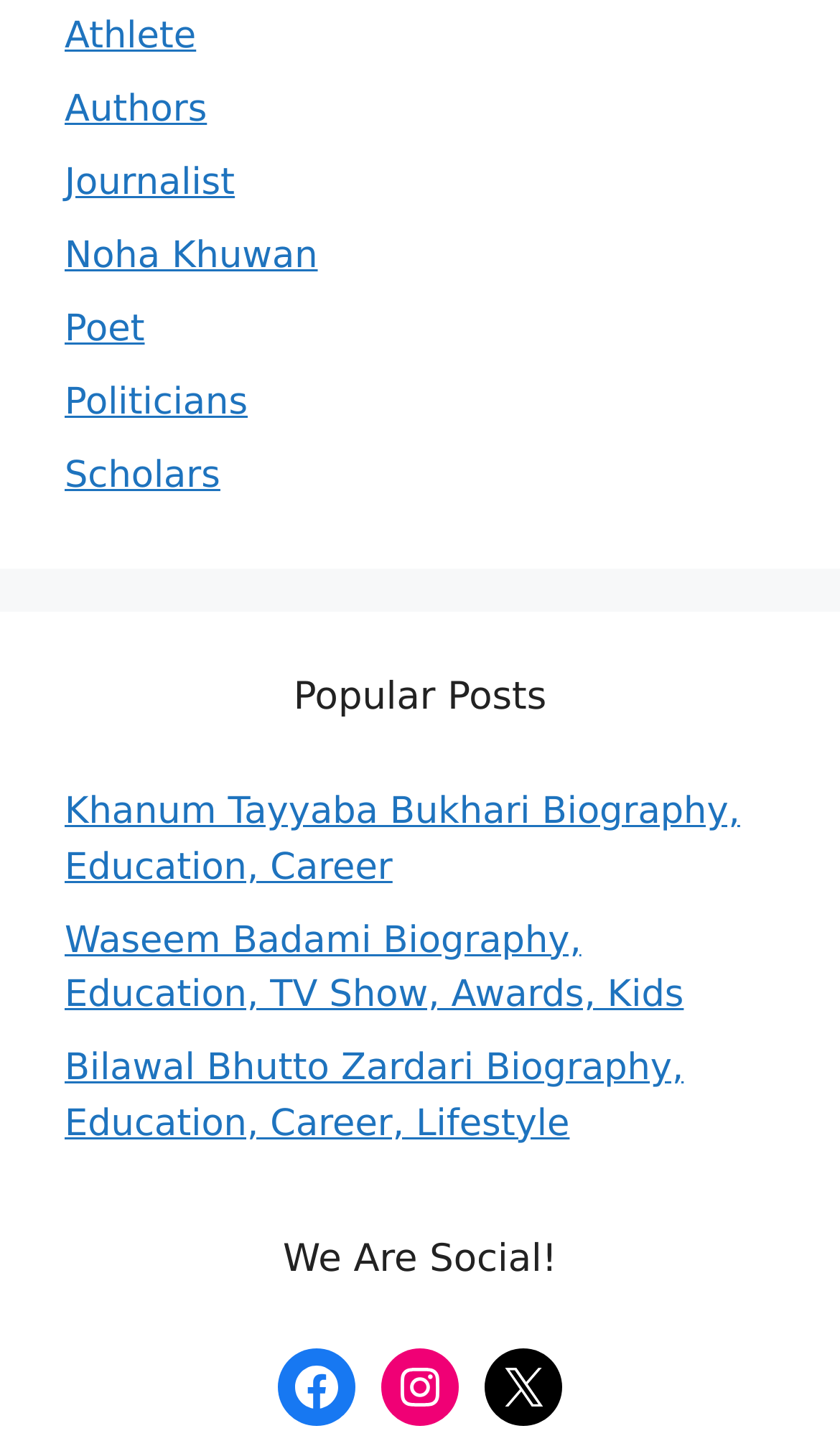Please study the image and answer the question comprehensively:
How many social media platforms are listed?

Under the 'We Are Social!' heading, there are three social media platforms listed: Facebook, Instagram, and an unknown platform represented by the letter 'X'.